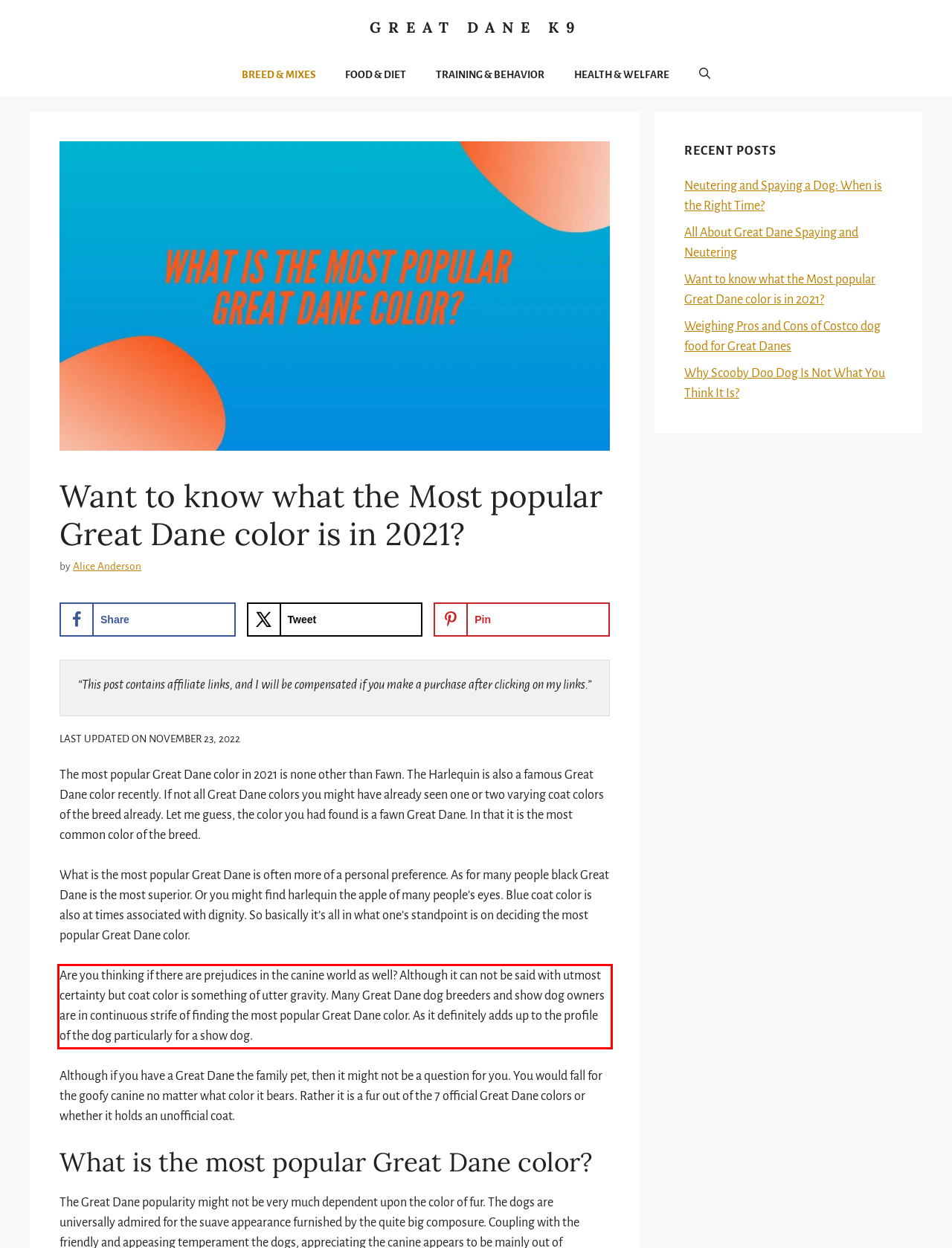Review the screenshot of the webpage and recognize the text inside the red rectangle bounding box. Provide the extracted text content.

Are you thinking if there are prejudices in the canine world as well? Although it can not be said with utmost certainty but coat color is something of utter gravity. Many Great Dane dog breeders and show dog owners are in continuous strife of finding the most popular Great Dane color. As it definitely adds up to the profile of the dog particularly for a show dog.